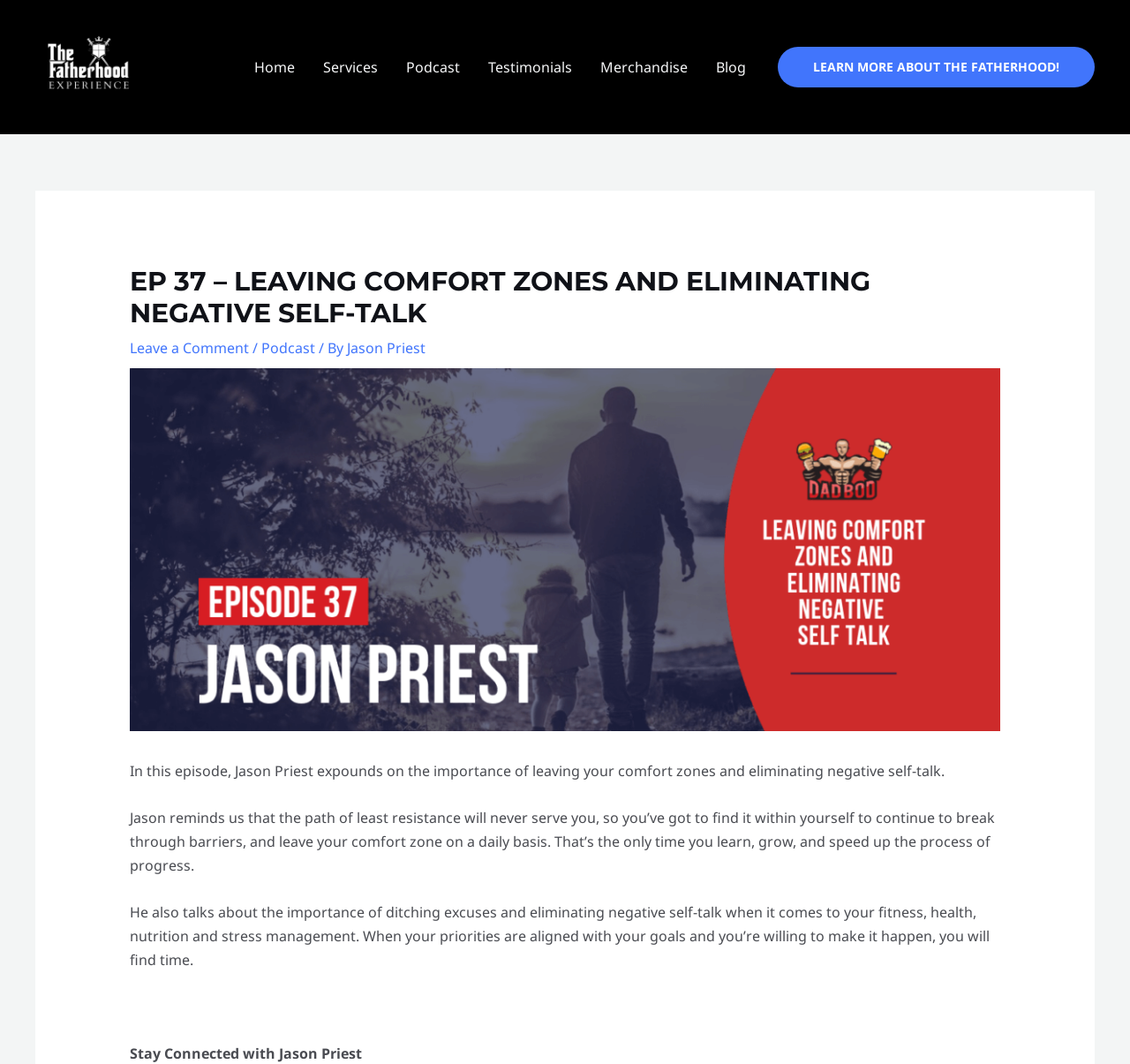What is the title or heading displayed on the webpage?

EP 37 – LEAVING COMFORT ZONES AND ELIMINATING NEGATIVE SELF-TALK